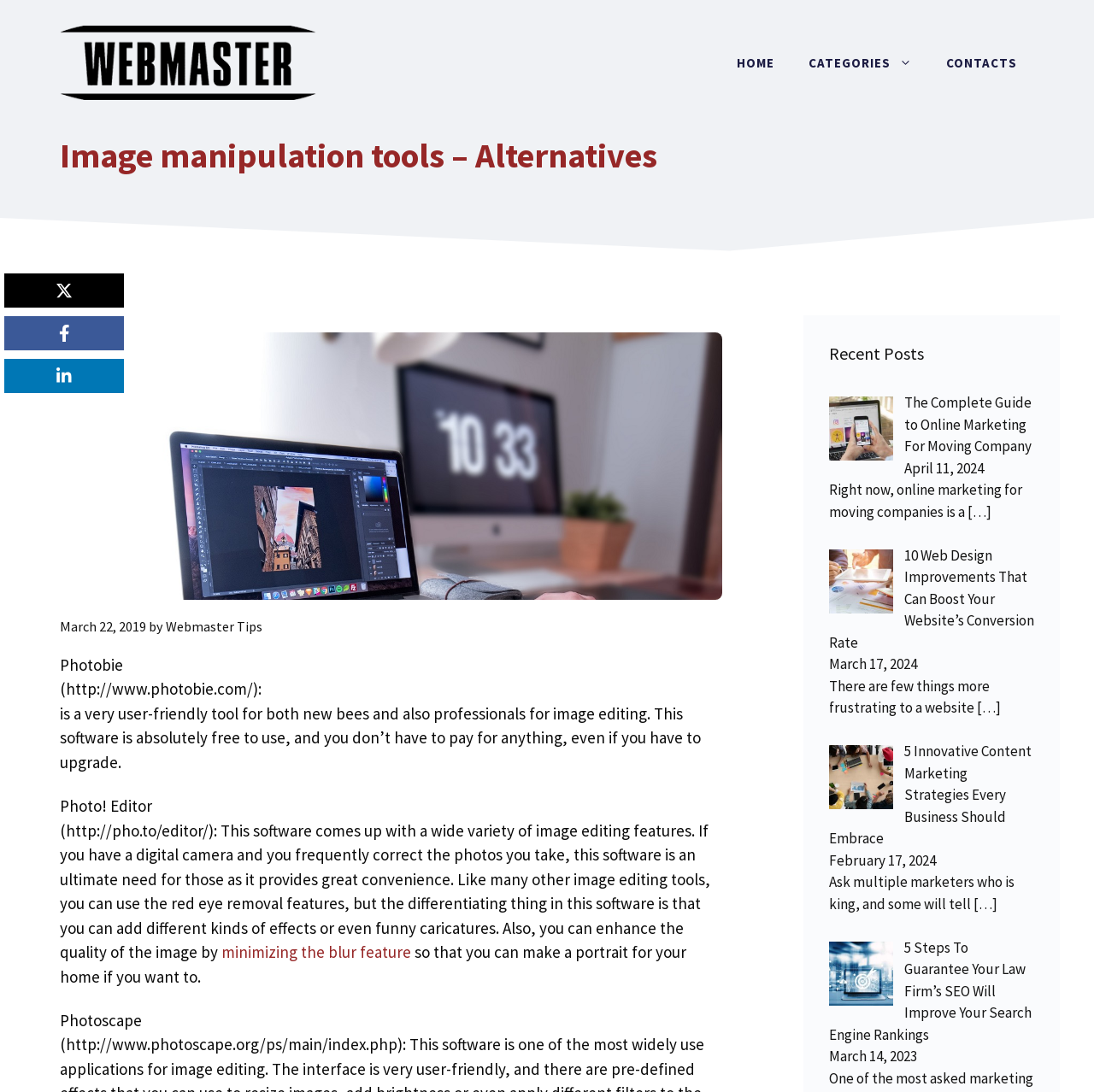Identify and provide the text content of the webpage's primary headline.

Image manipulation tools – Alternatives